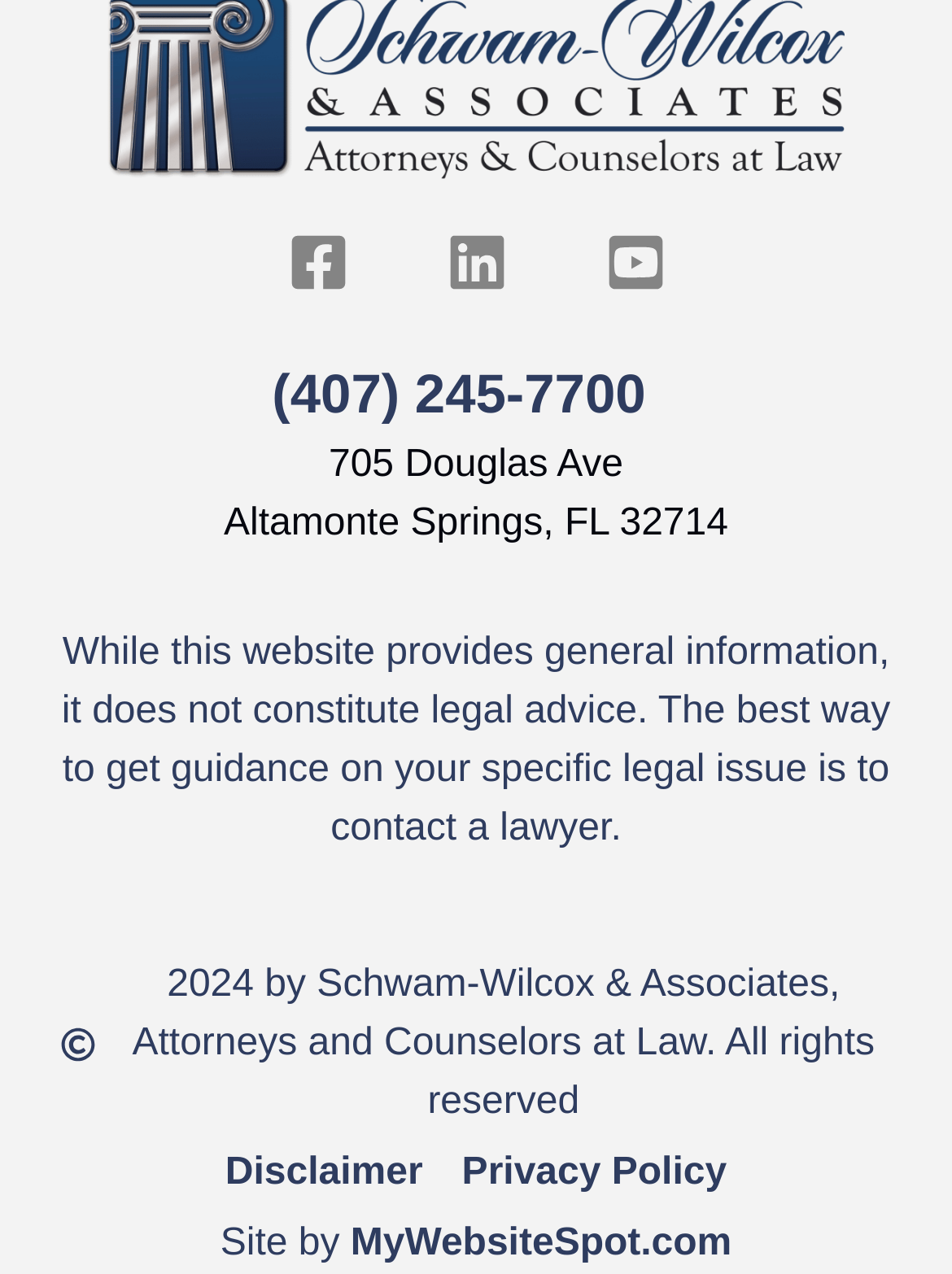Using floating point numbers between 0 and 1, provide the bounding box coordinates in the format (top-left x, top-left y, bottom-right x, bottom-right y). Locate the UI element described here: Facebook-square

[0.301, 0.182, 0.365, 0.23]